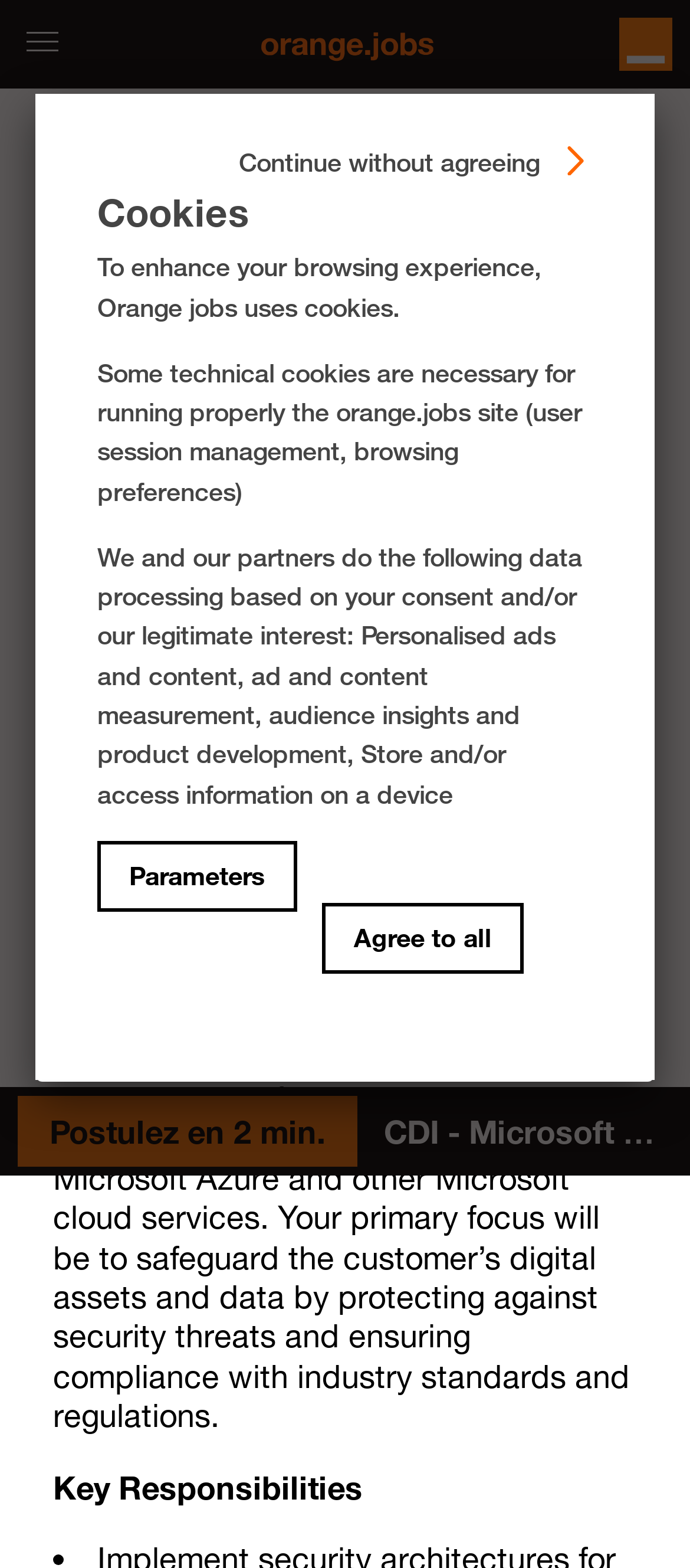Respond to the question below with a single word or phrase:
What is the location of the job?

Utrecht, Pays-Bas